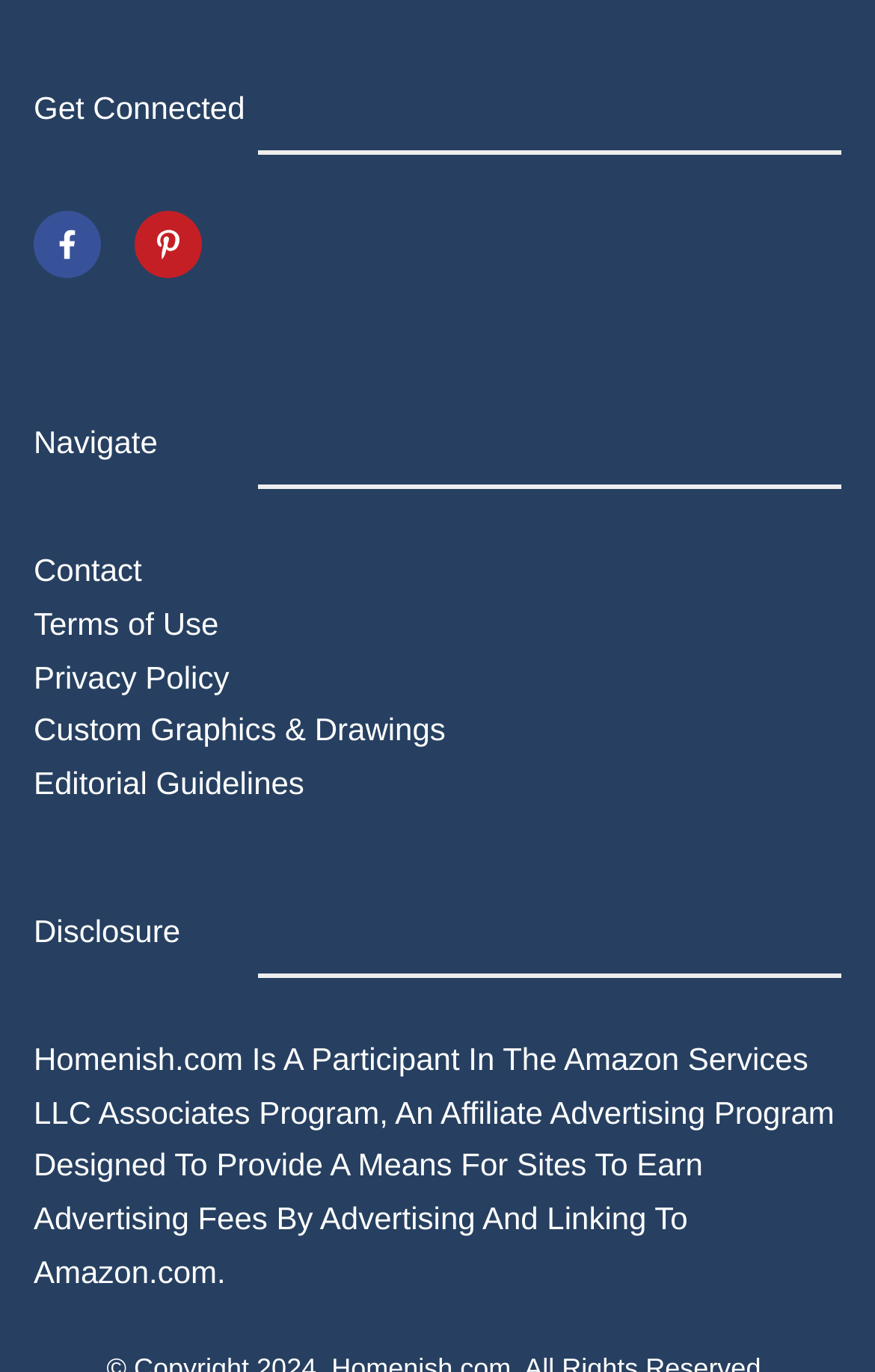What is the purpose of the Editorial Guidelines?
Give a detailed and exhaustive answer to the question.

The webpage has a link to 'Editorial Guidelines', which is likely related to the affiliate advertising program mentioned earlier, and its purpose is to guide sites on how to earn advertising fees by advertising and linking to Amazon.com.